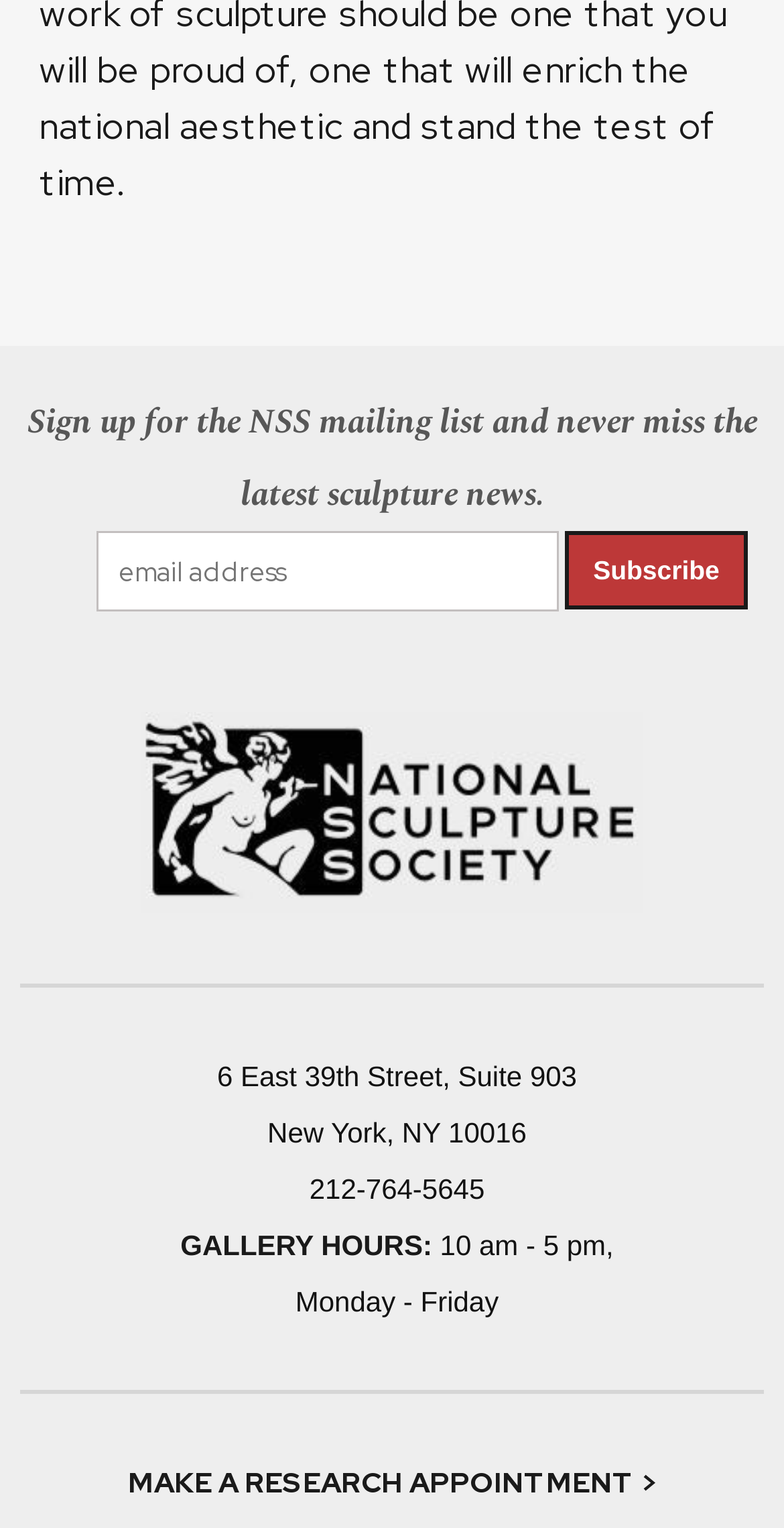Respond to the following query with just one word or a short phrase: 
What can be done by clicking the 'MAKE A RESEARCH APPOINTMENT' link?

Make a research appointment